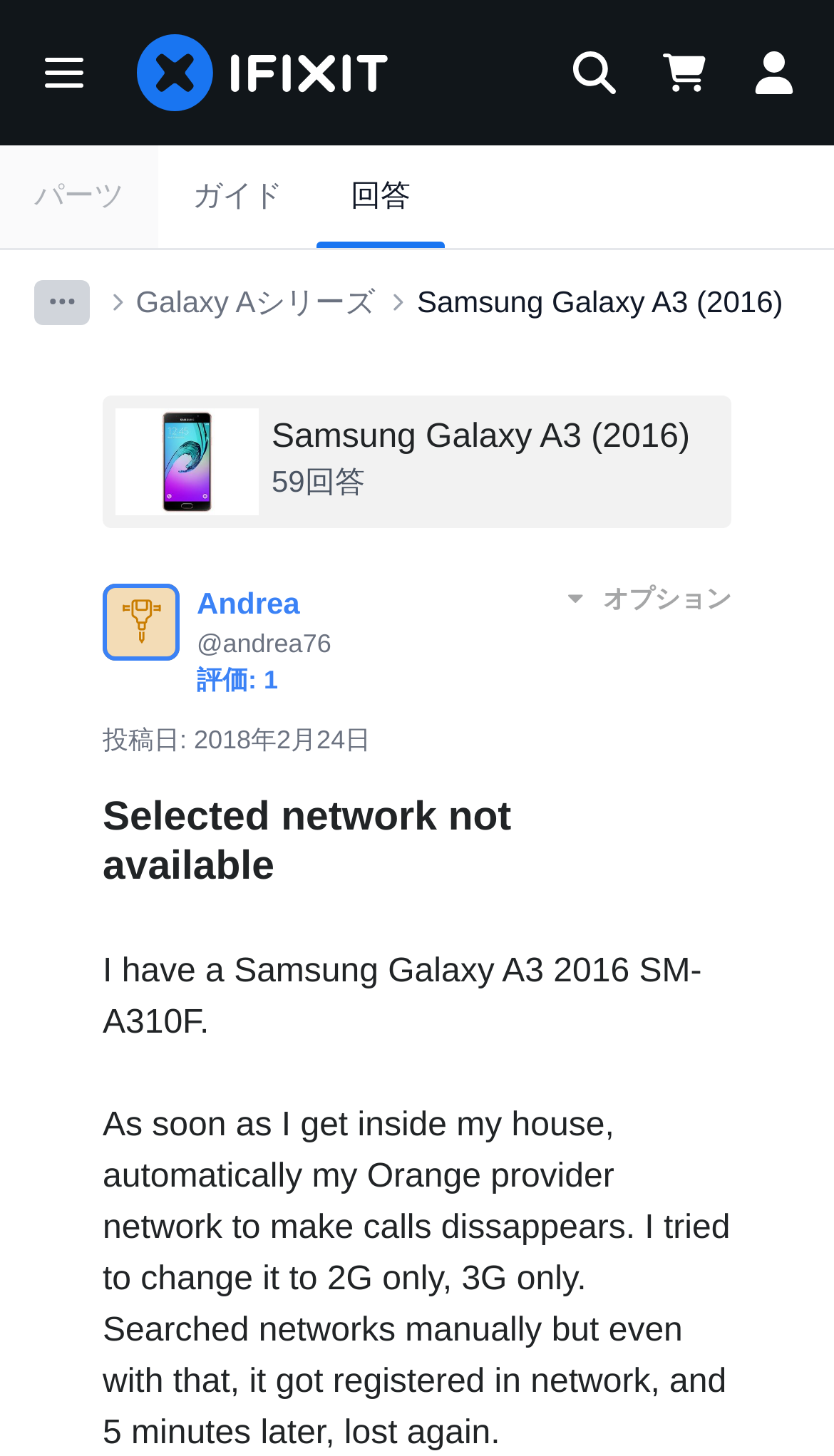What is the problem with the phone?
Please provide a full and detailed response to the question.

The problem with the phone can be determined by reading the text in the webpage, specifically the text 'As soon as I get inside my house, automatically my Orange provider network to make calls dissappears.'